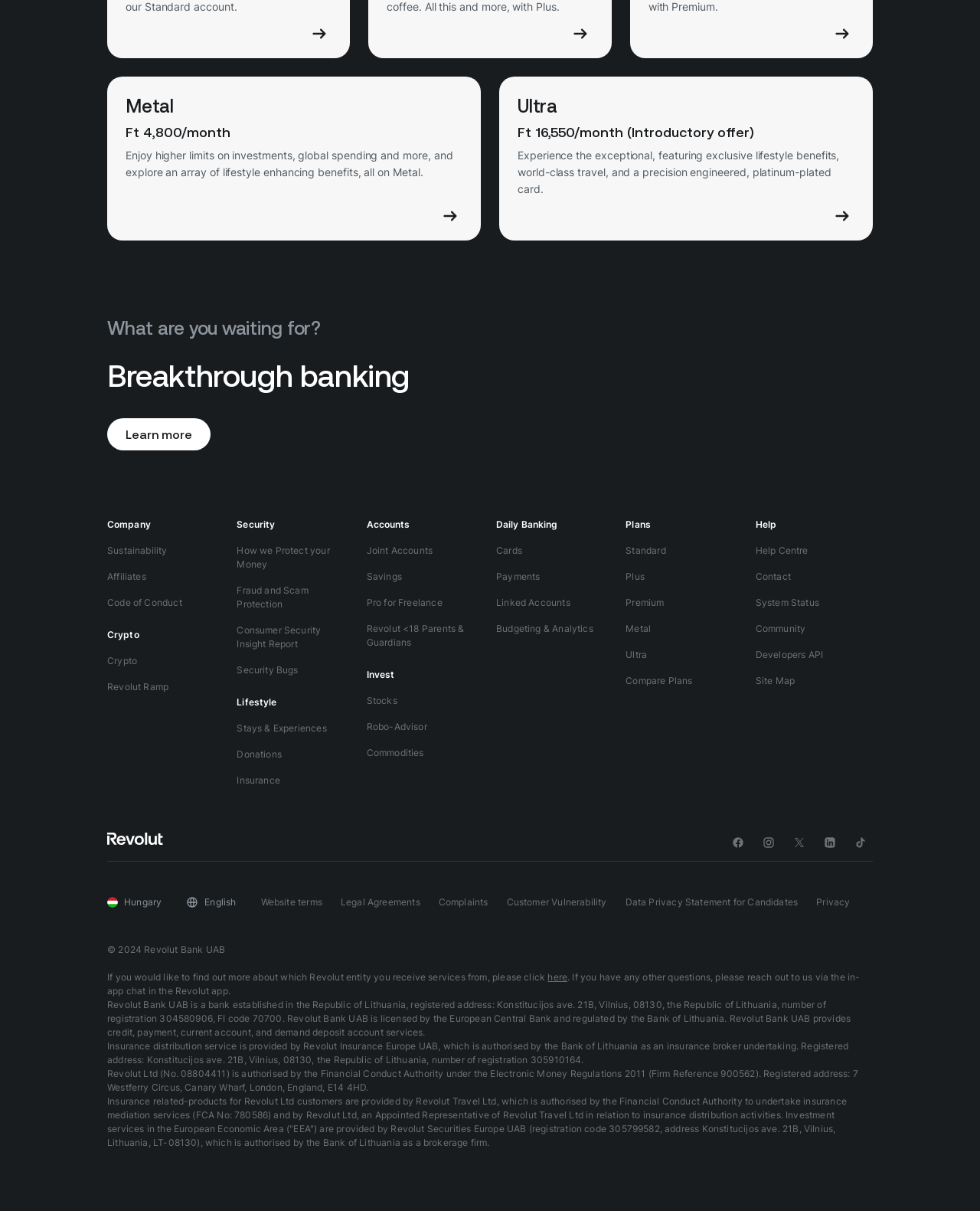Respond with a single word or short phrase to the following question: 
What is the name of the bank?

Revolut Bank UAB